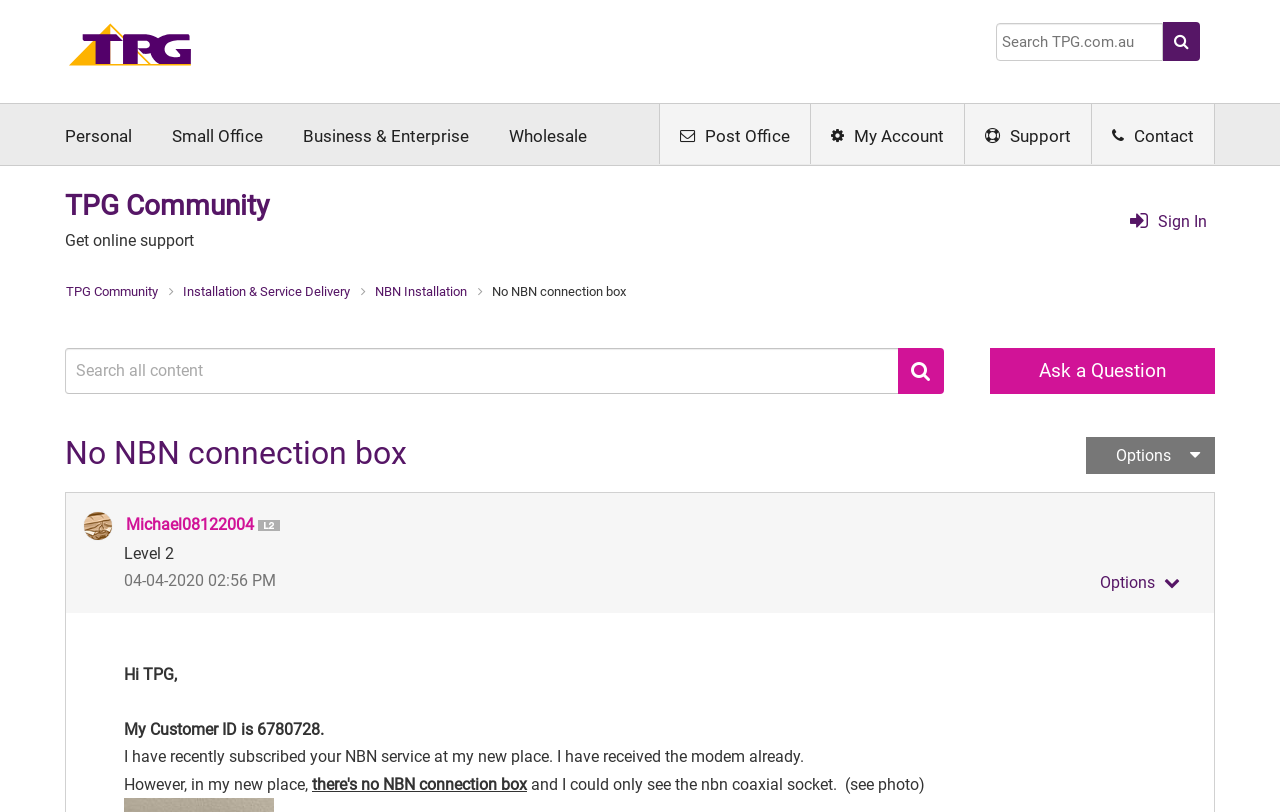Please indicate the bounding box coordinates for the clickable area to complete the following task: "Click the 'Sign In' button". The coordinates should be specified as four float numbers between 0 and 1, i.e., [left, top, right, bottom].

[0.875, 0.256, 0.913, 0.293]